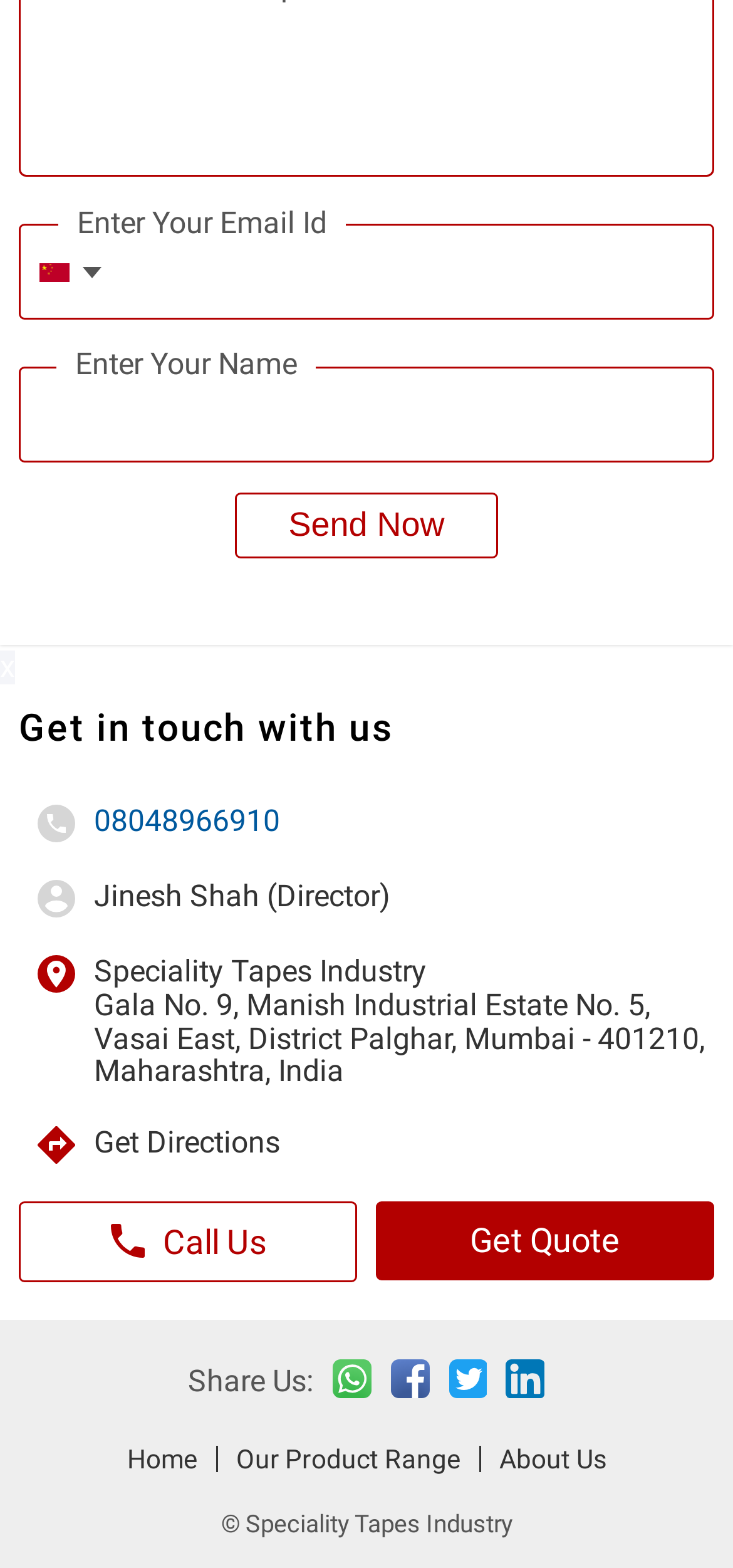What is the name of the company?
Refer to the image and provide a one-word or short phrase answer.

Speciality Tapes Industry